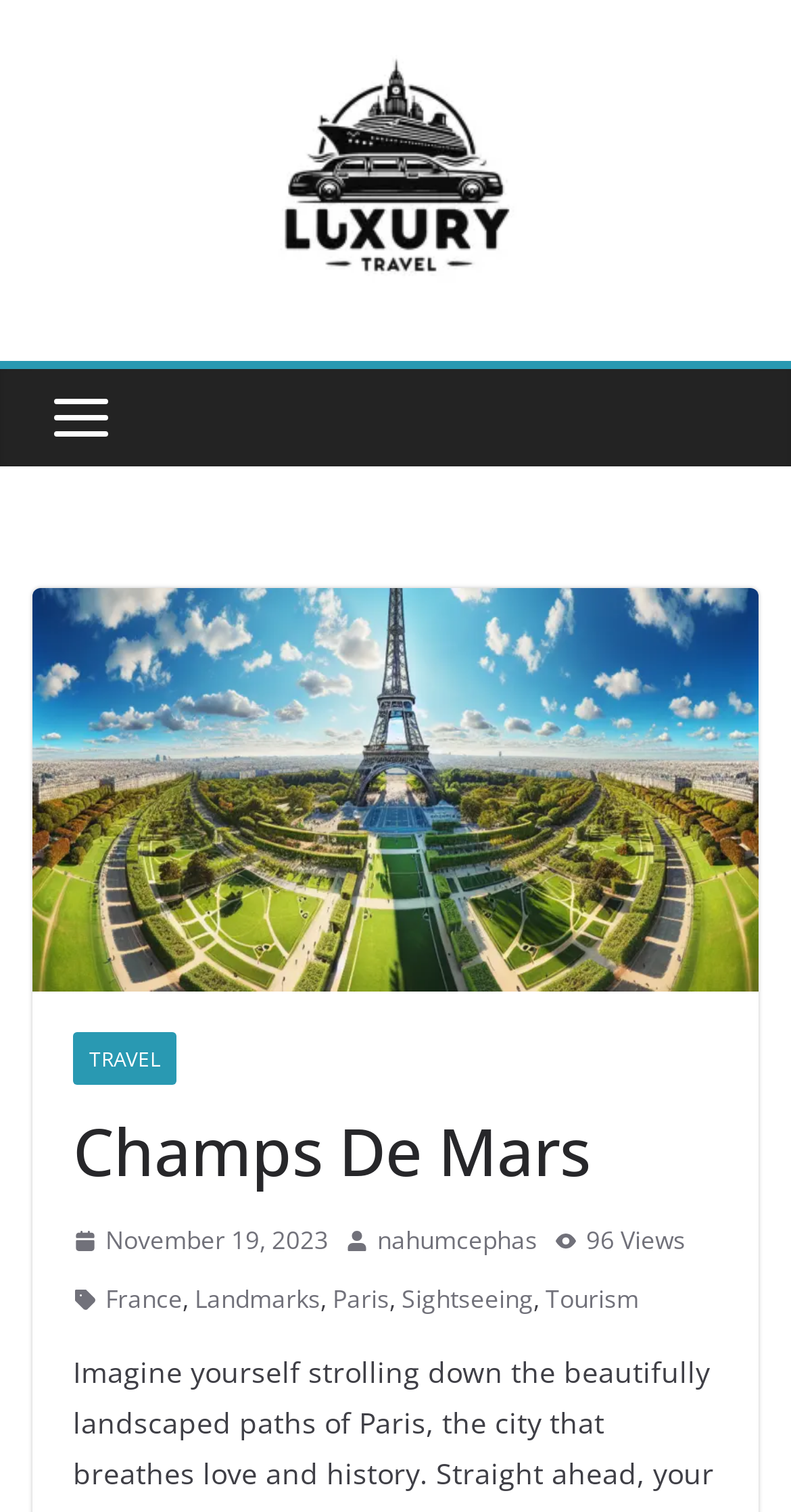Identify the bounding box coordinates of the region I need to click to complete this instruction: "Go to November 19, 2023".

[0.092, 0.806, 0.415, 0.835]